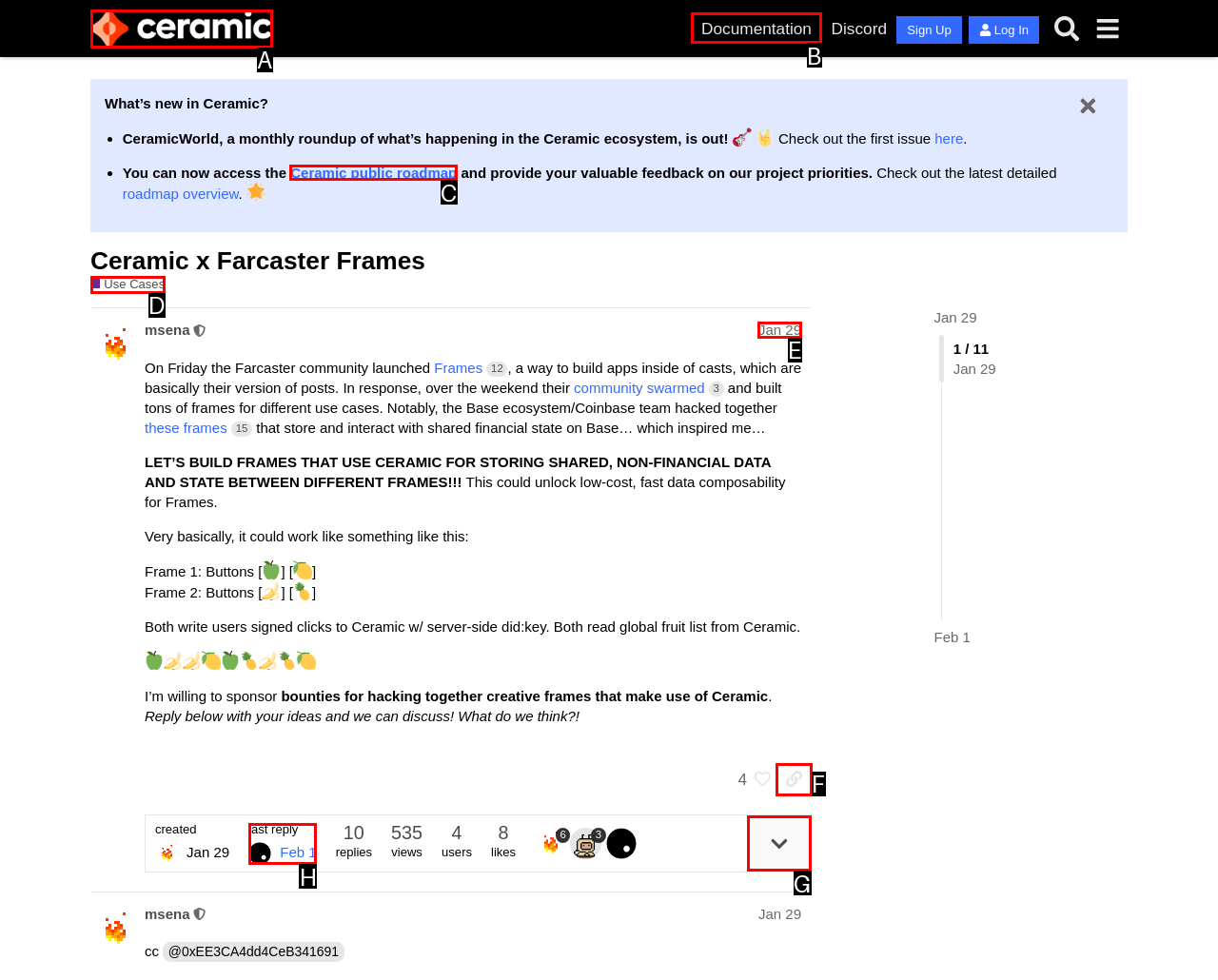Identify the letter of the correct UI element to fulfill the task: View the Ceramic public roadmap from the given options in the screenshot.

C